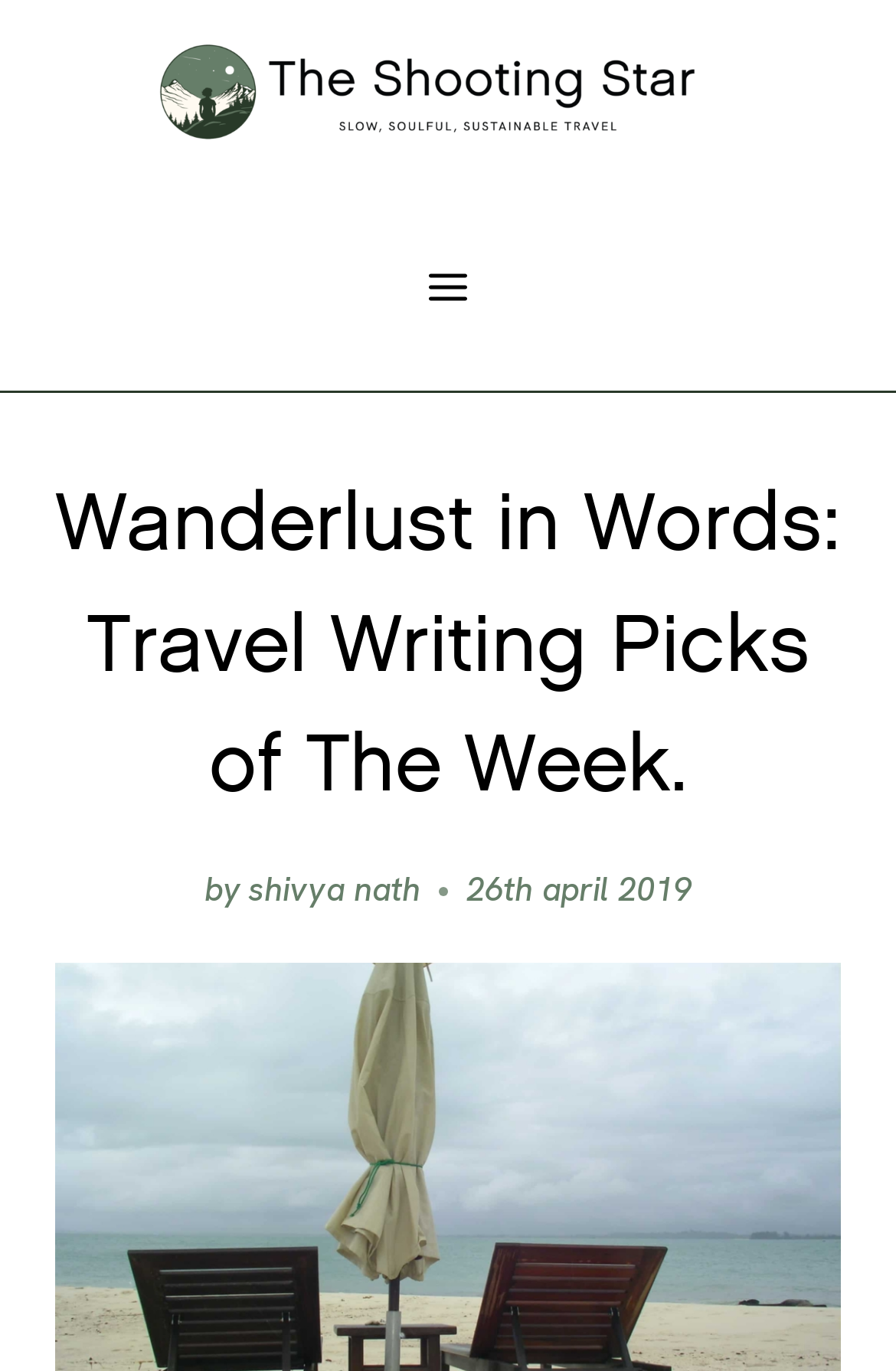Locate the bounding box of the UI element with the following description: "Blogs".

None